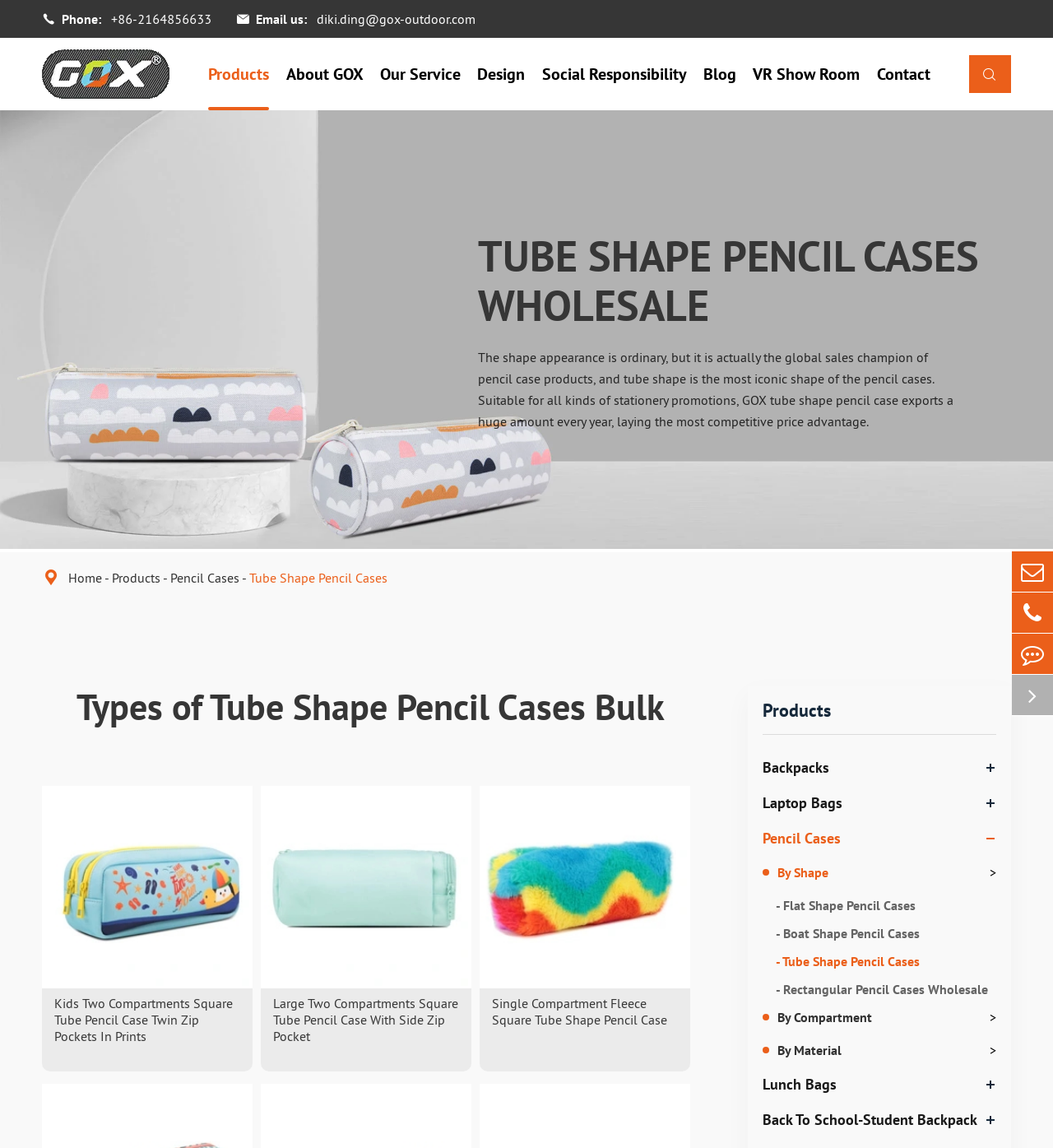Answer the following in one word or a short phrase: 
What is the phone number?

+86-2164856633